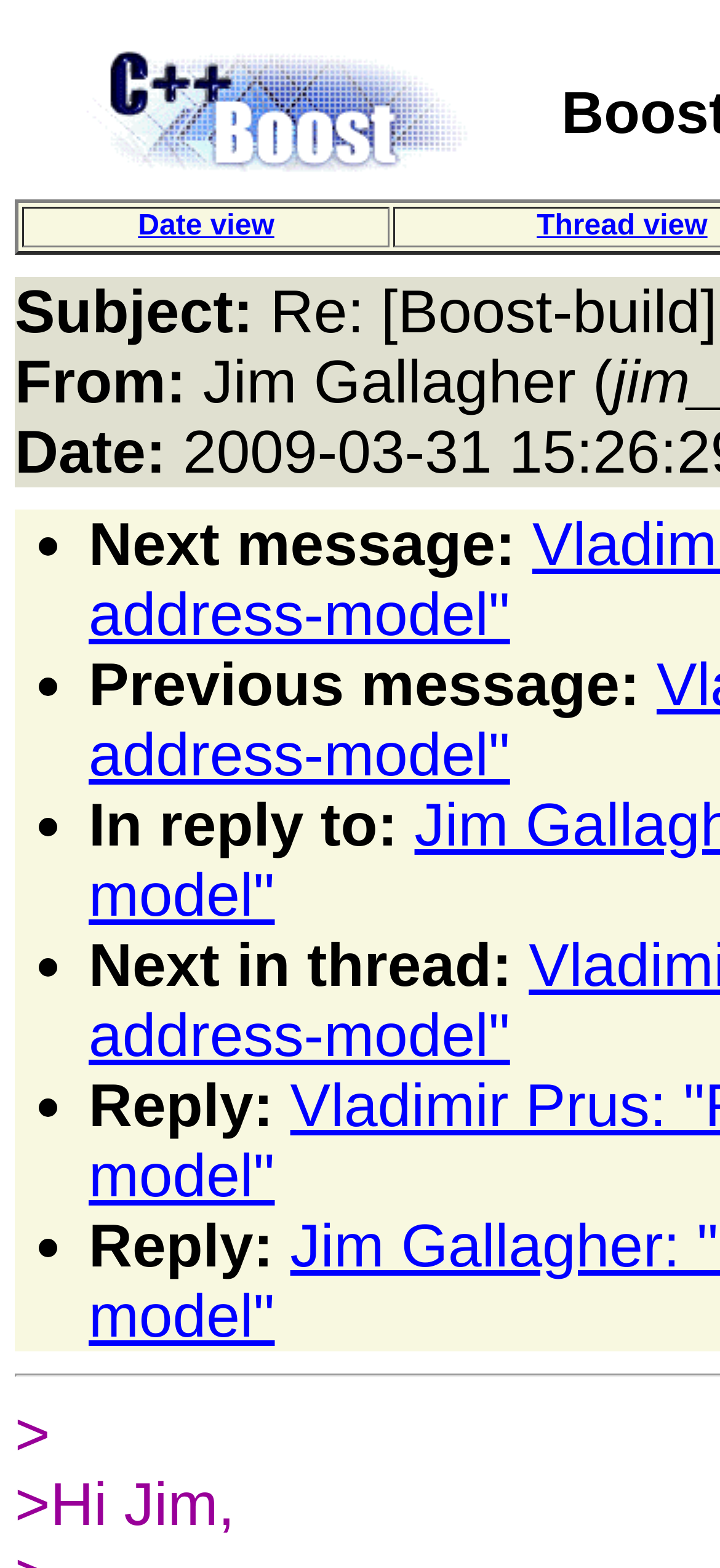What is the last message in the thread? Based on the screenshot, please respond with a single word or phrase.

Reply: